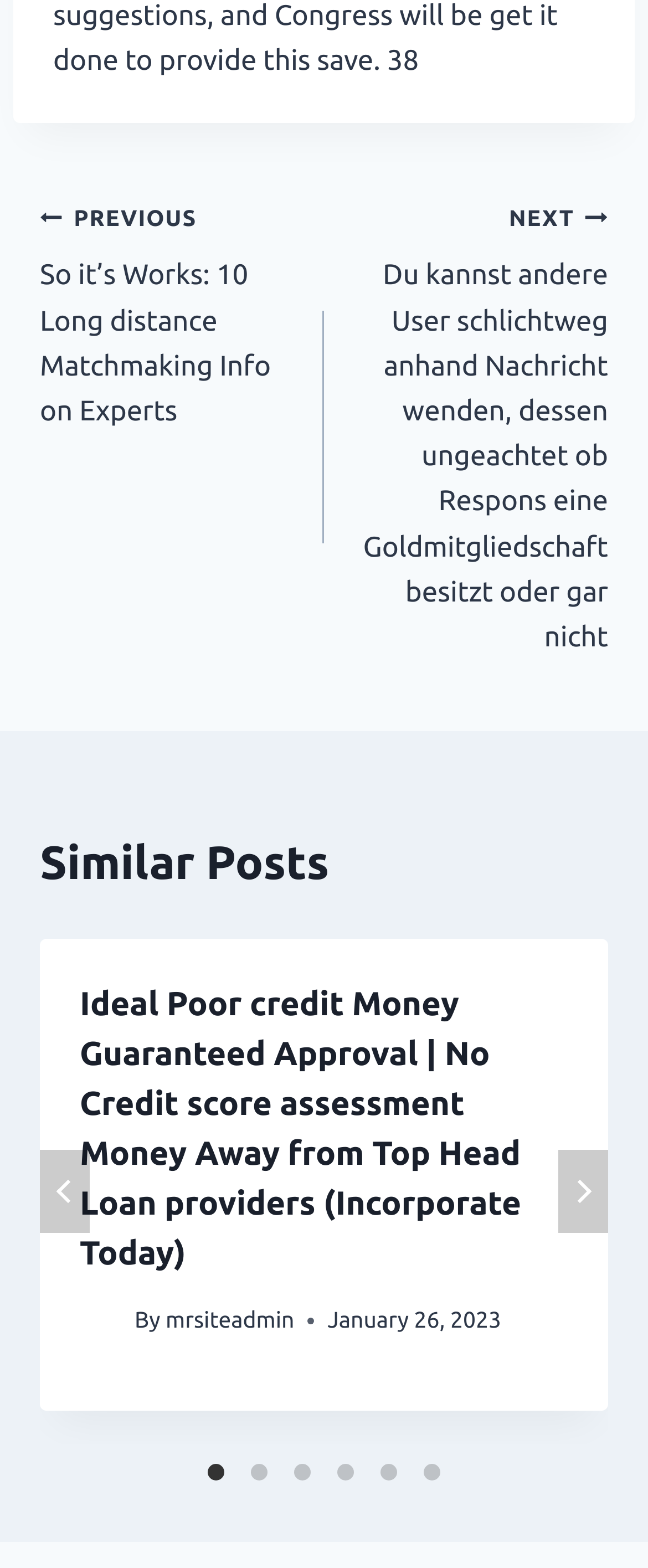Provide the bounding box coordinates for the specified HTML element described in this description: "aria-label="Carousel Page 4"". The coordinates should be four float numbers ranging from 0 to 1, in the format [left, top, right, bottom].

[0.521, 0.933, 0.546, 0.944]